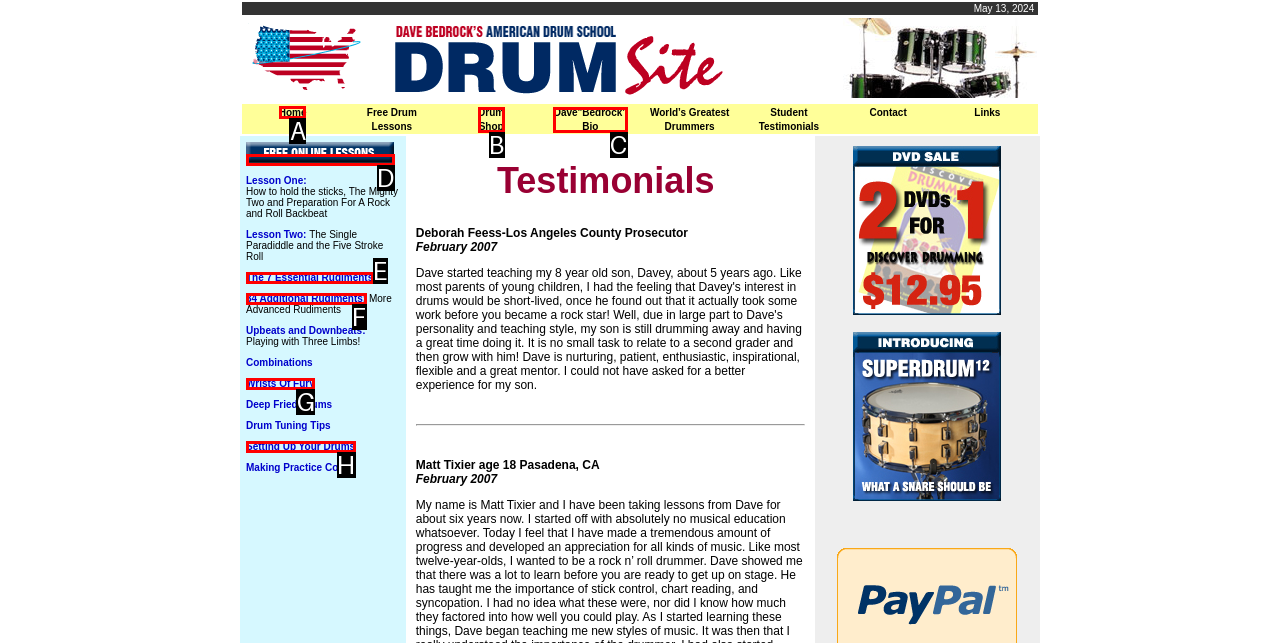From the given options, tell me which letter should be clicked to complete this task: Click on the Home link
Answer with the letter only.

A